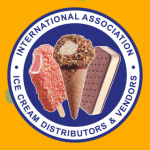Please give a succinct answer using a single word or phrase:
How many frozen treats are featured?

Three